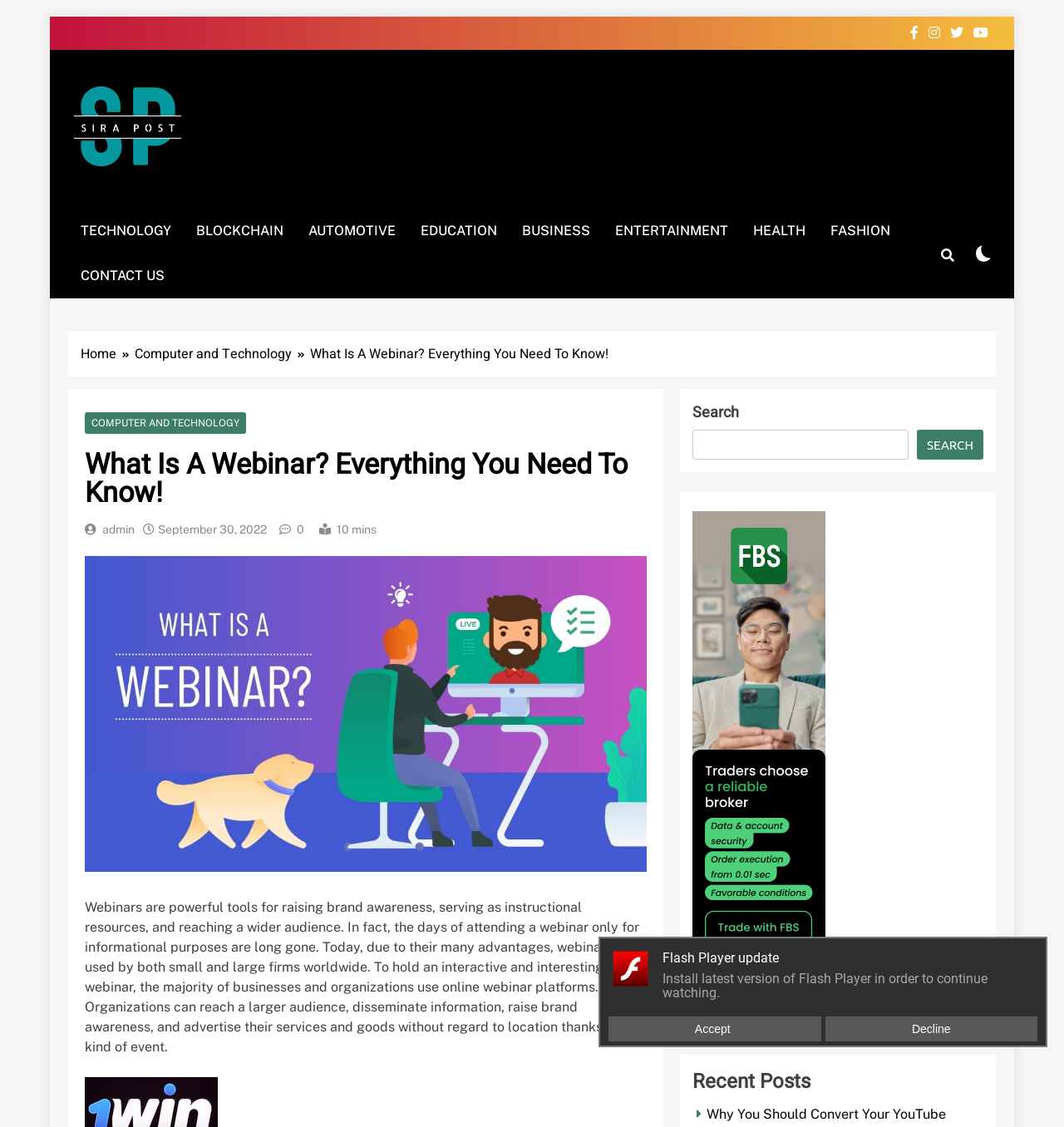Predict the bounding box coordinates of the area that should be clicked to accomplish the following instruction: "View user profile". The bounding box coordinates should consist of four float numbers between 0 and 1, i.e., [left, top, right, bottom].

None